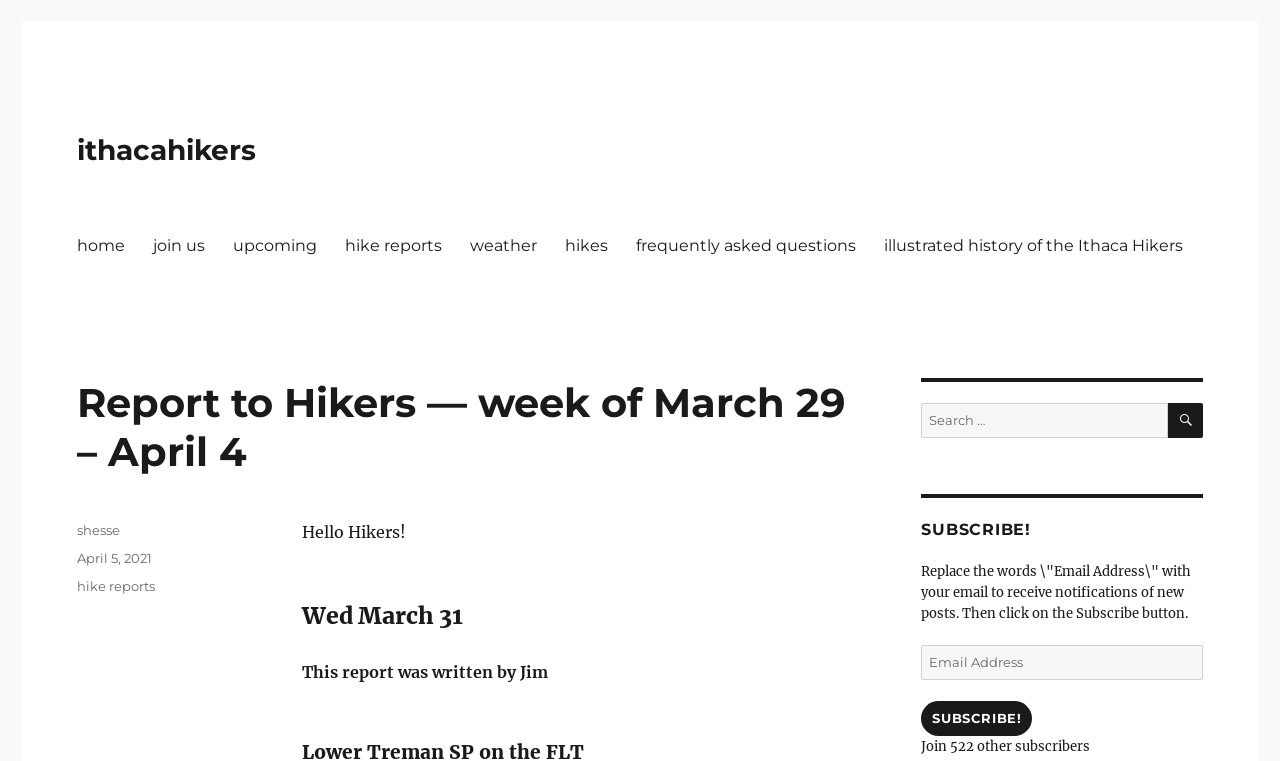Please respond to the question using a single word or phrase:
What is the purpose of the textbox?

To receive notifications of new posts